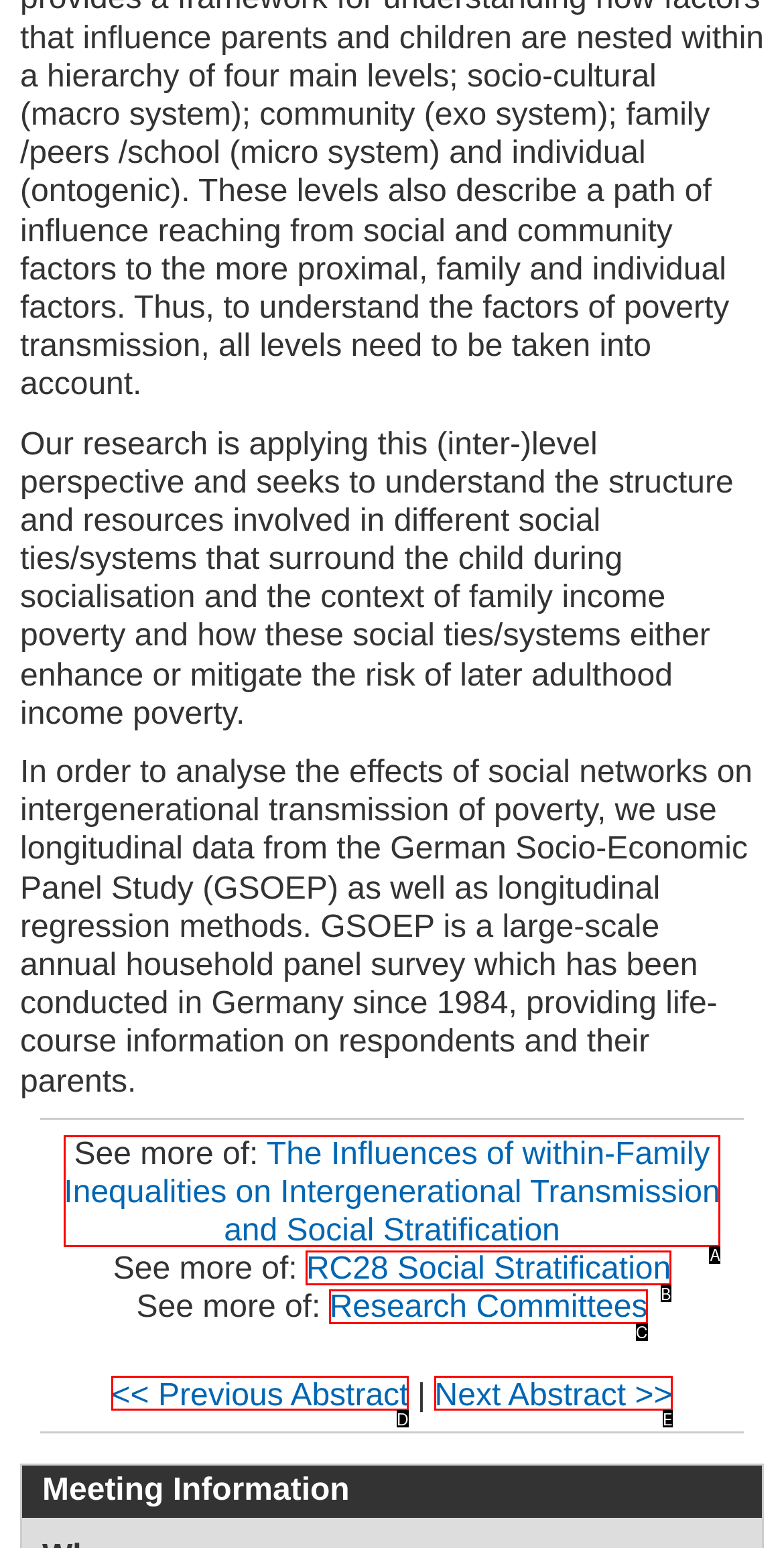Select the HTML element that corresponds to the description: << Previous Abstract. Reply with the letter of the correct option.

D